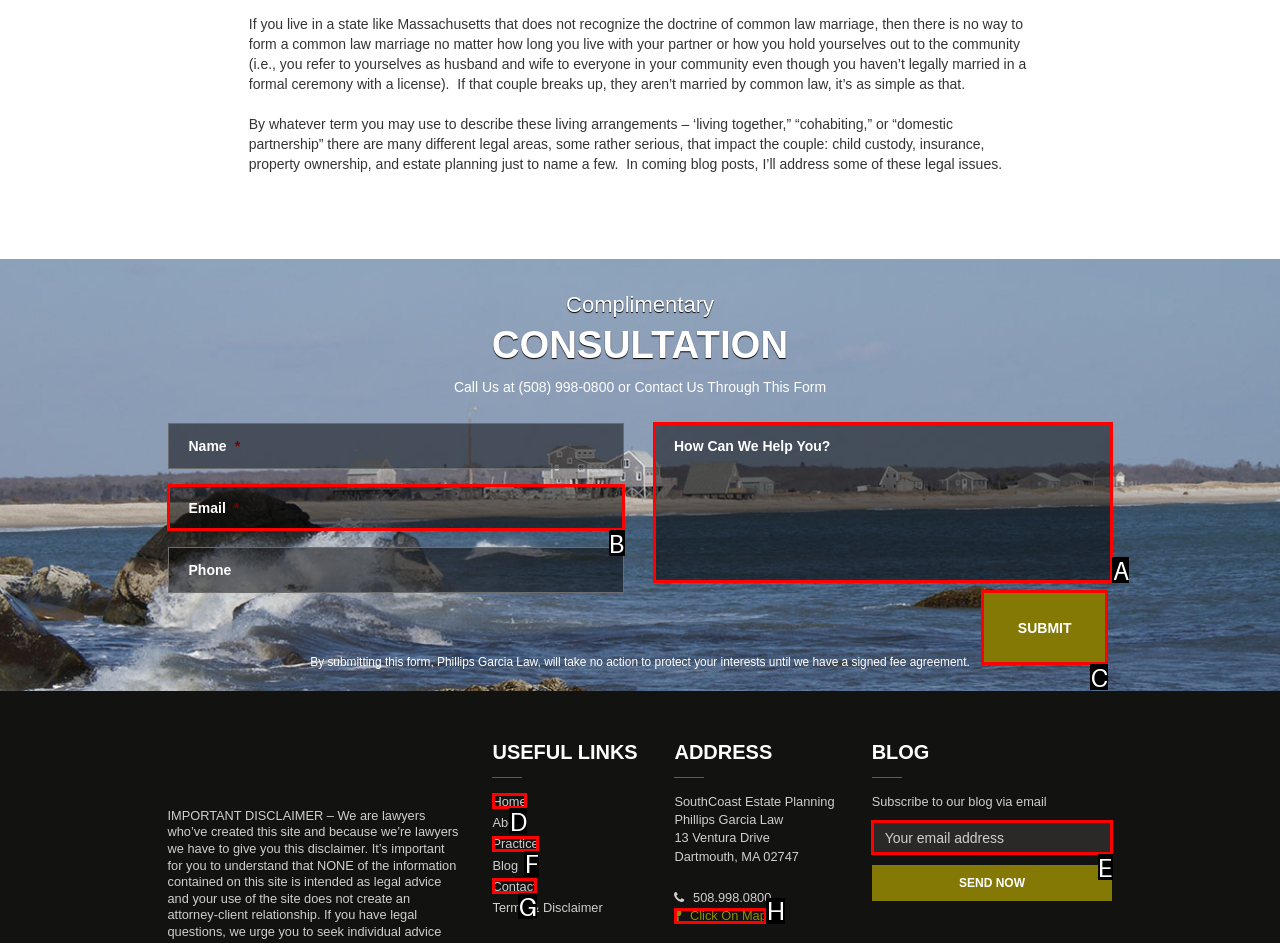From the description: Contact, select the HTML element that fits best. Reply with the letter of the appropriate option.

G